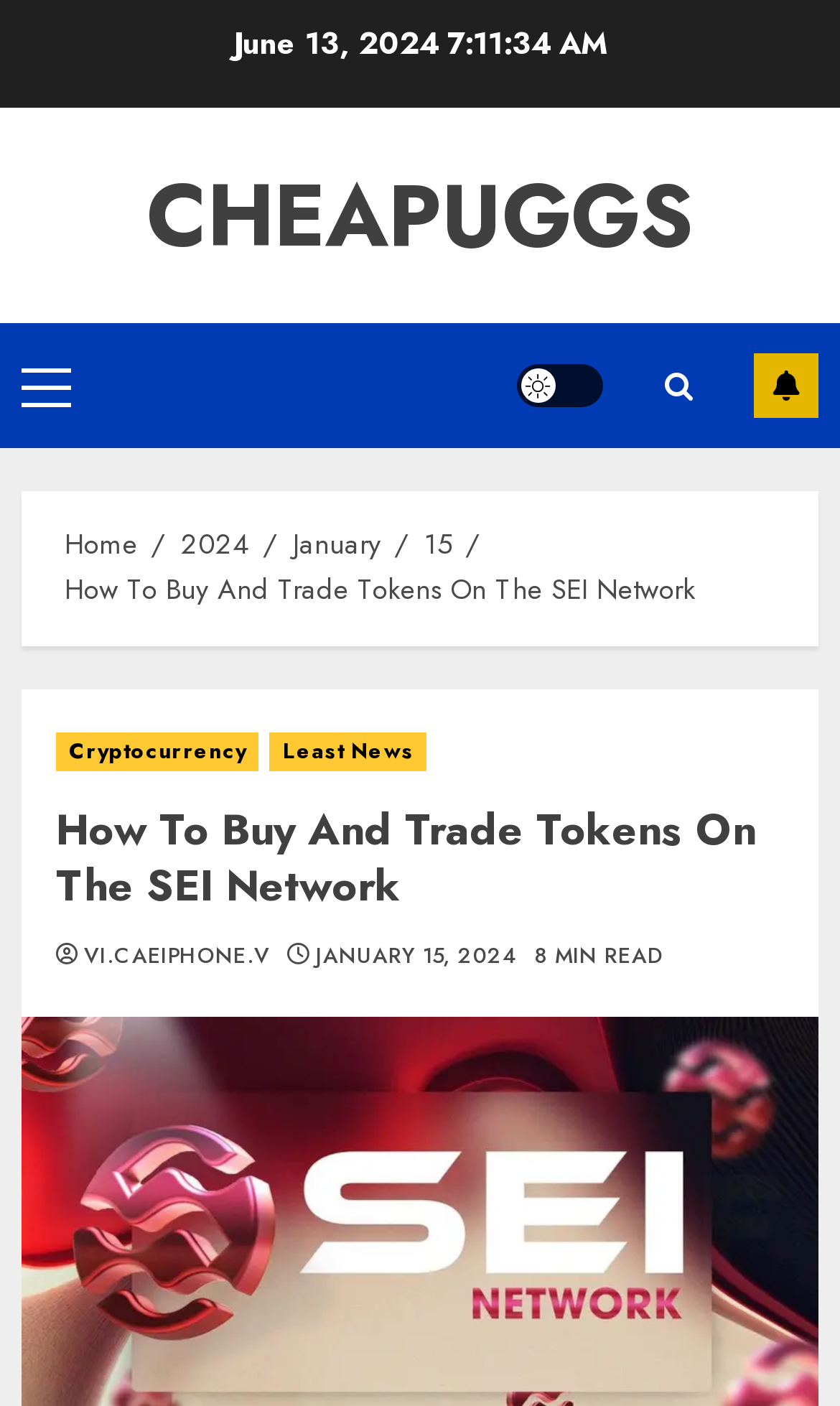Explain the features and main sections of the webpage comprehensively.

The webpage is about a guide on how to buy and trade tokens on the SEI Network. At the top, there is a date "June 13, 2024" displayed. Below it, there is a link to the website "CHEAPUGGS" taking up most of the width. On the left side, there is a primary menu with a link labeled "Primary Menu". On the right side, there are three links: "Light/Dark Button", a search icon, and "SUBSCRIBE".

Below these elements, there is a navigation section with breadcrumbs, consisting of five links: "Home", "2024", "January", "15", and "How To Buy And Trade Tokens On The SEI Network". The last link is also the title of the main content.

The main content is divided into sections. At the top, there are three links: "Cryptocurrency", "Least News", and a heading with the title of the guide. Below the heading, there are two links: "VI.CAEIPHONE.V" and "JANUARY 15, 2024". Next to the second link, there is a text "8 MIN READ" indicating the estimated reading time.